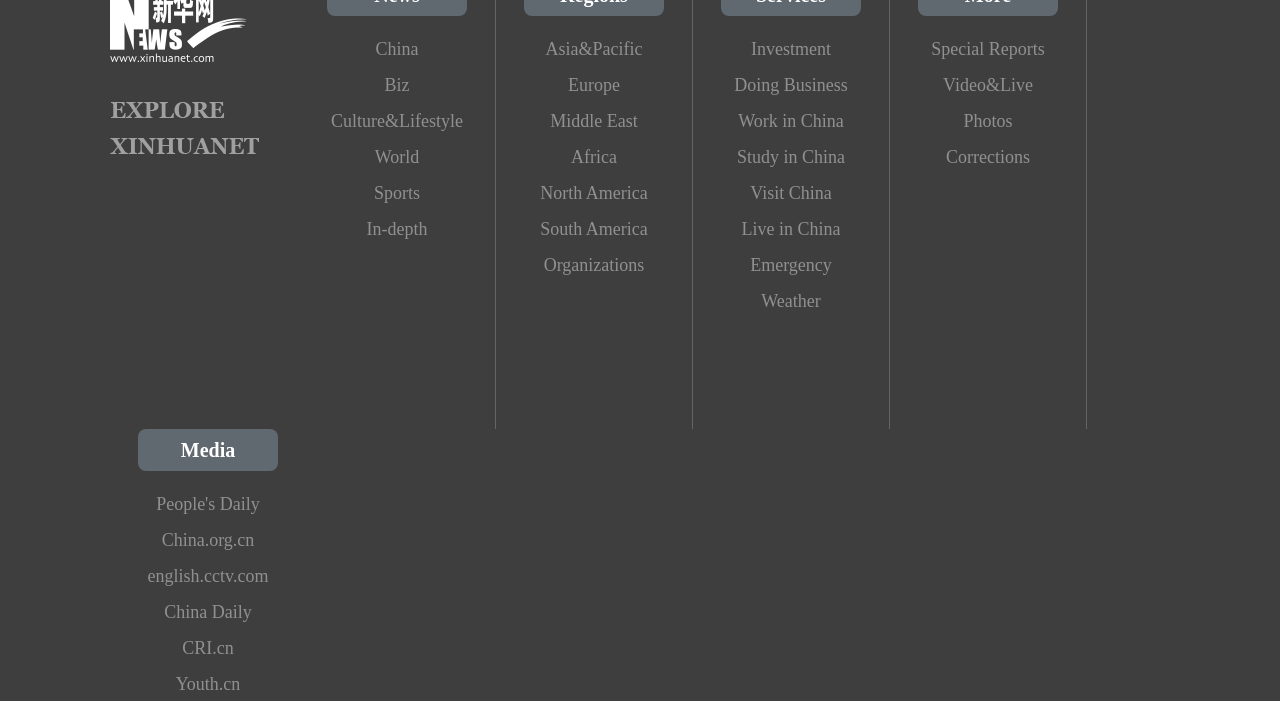Review the image closely and give a comprehensive answer to the question: How many categories are there in the top menu?

By examining the top menu, I can see that there are 8 categories: China, Biz, Culture&Lifestyle, World, Sports, In-depth, Asia&Pacific, and Europe.